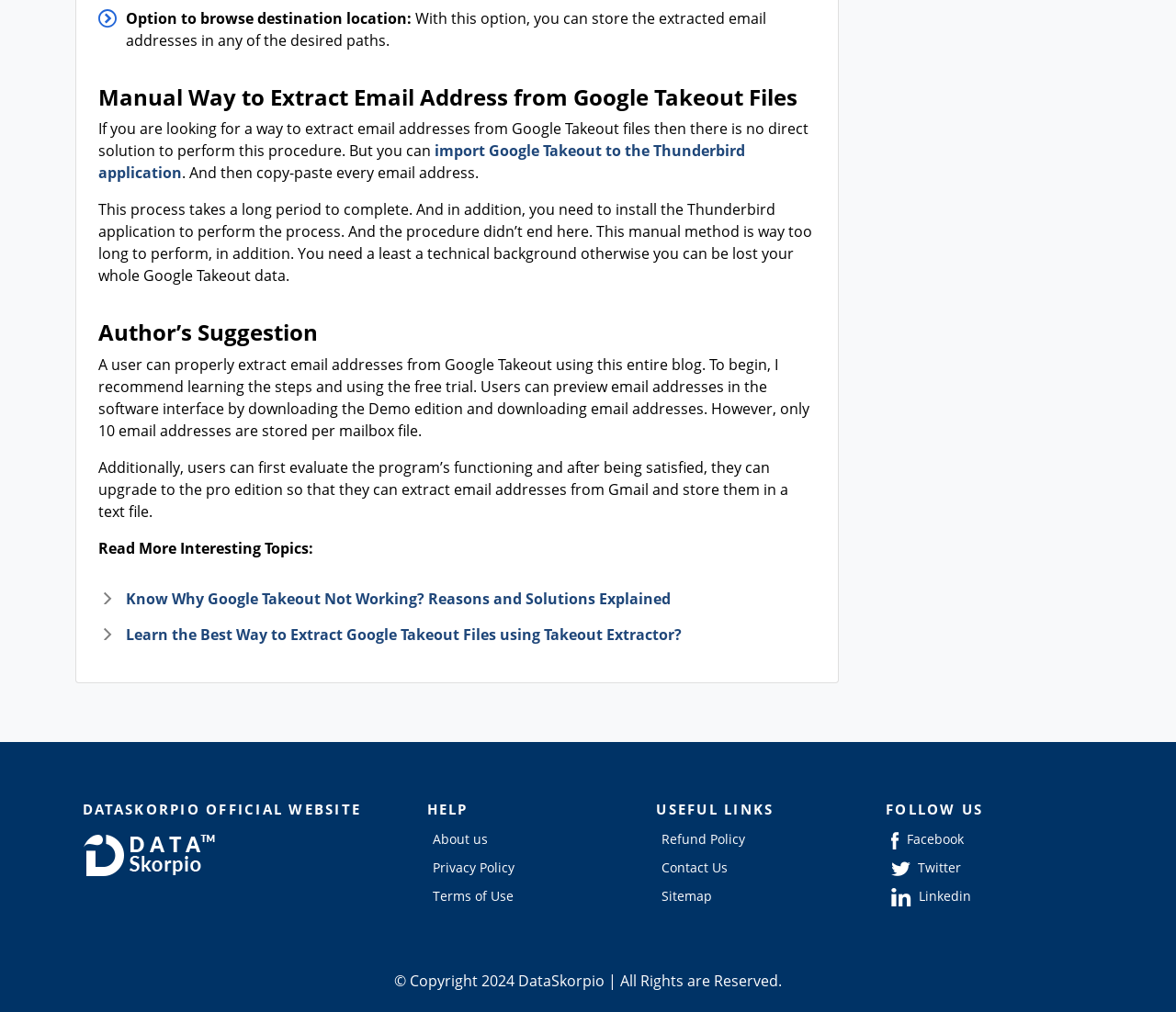Where is the logo of the website located? Observe the screenshot and provide a one-word or short phrase answer.

Top left